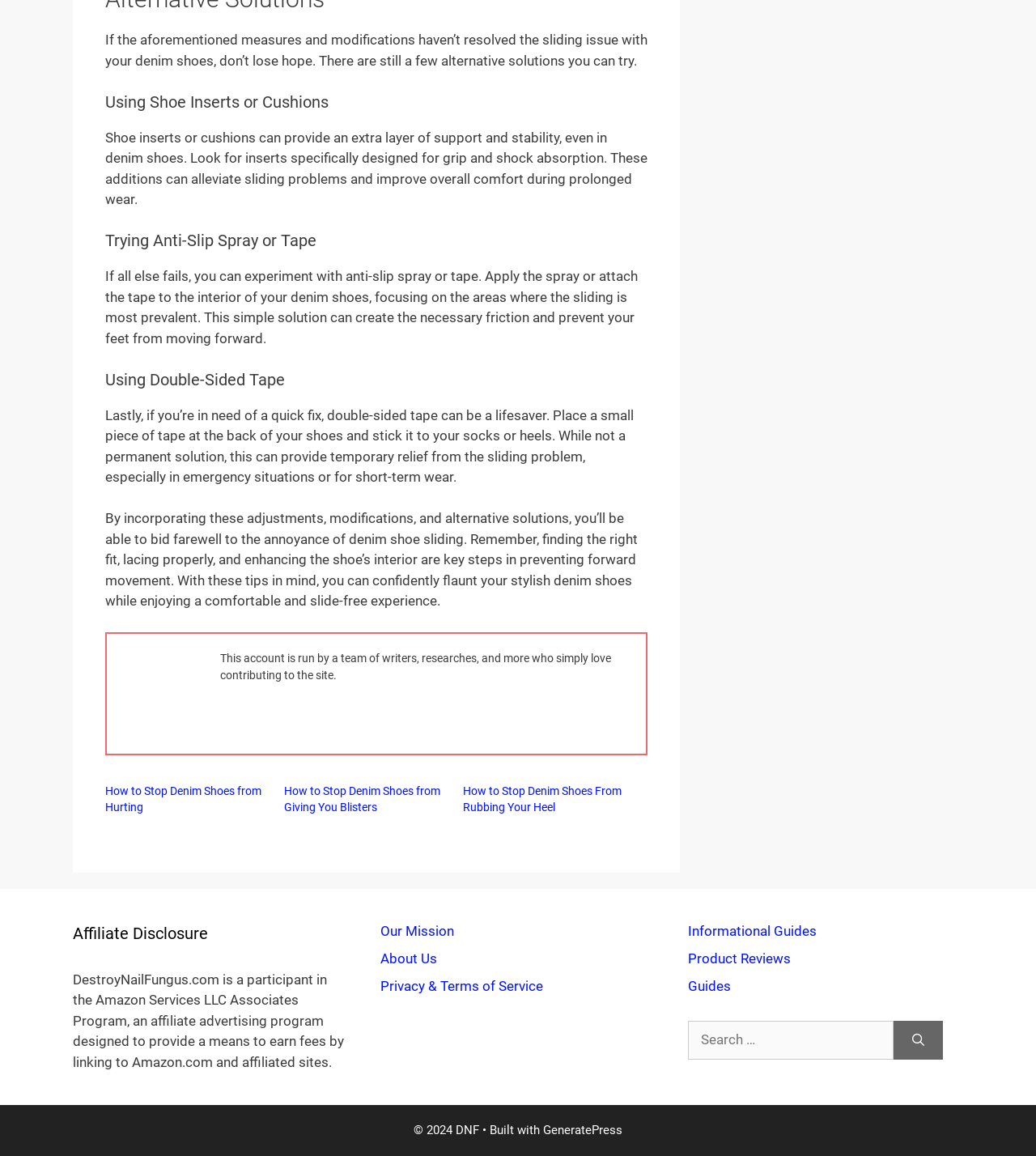Specify the bounding box coordinates of the element's area that should be clicked to execute the given instruction: "Visit the 'About Us' page". The coordinates should be four float numbers between 0 and 1, i.e., [left, top, right, bottom].

[0.367, 0.822, 0.422, 0.836]